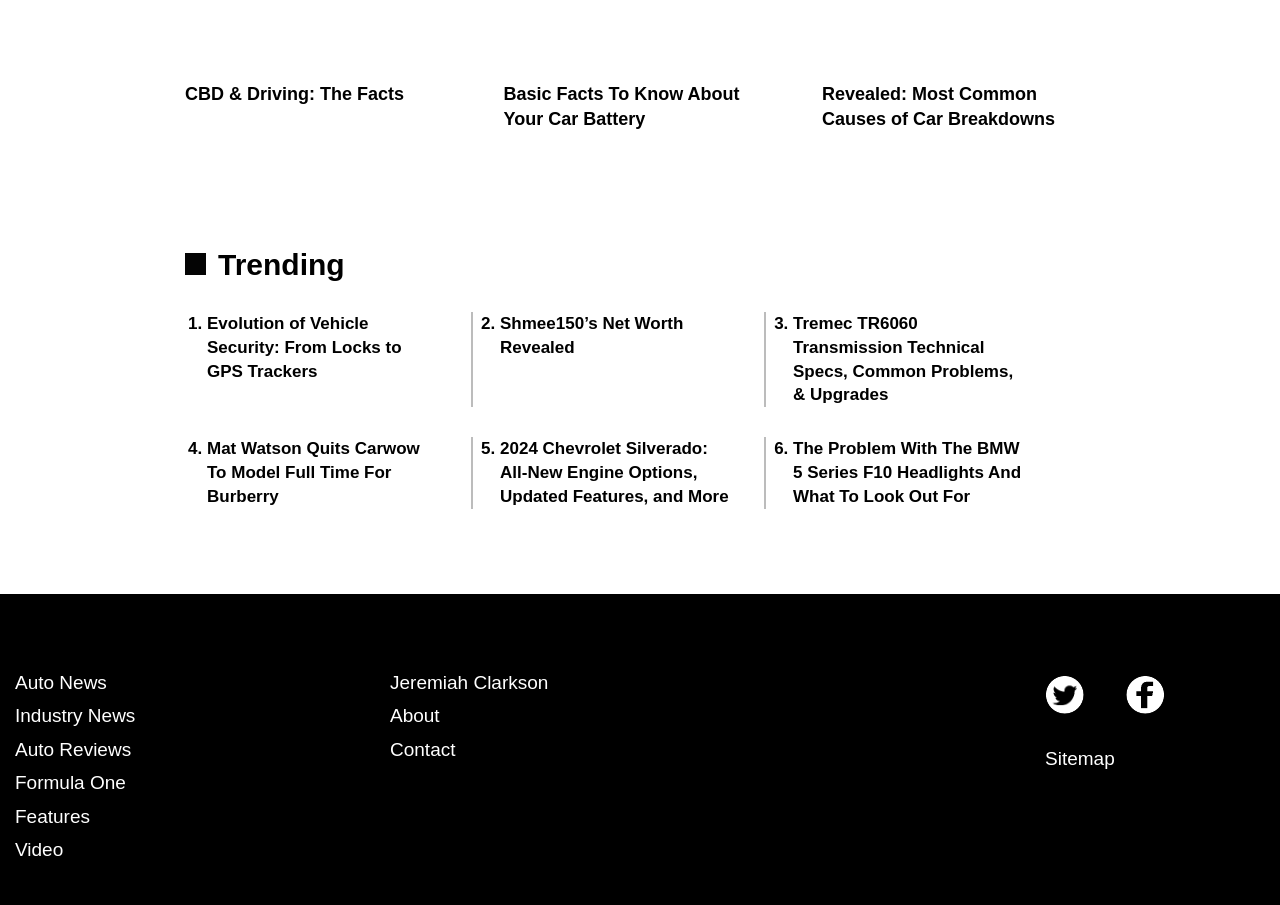Highlight the bounding box coordinates of the element you need to click to perform the following instruction: "Read the article about the evolution of vehicle security."

[0.162, 0.347, 0.314, 0.421]